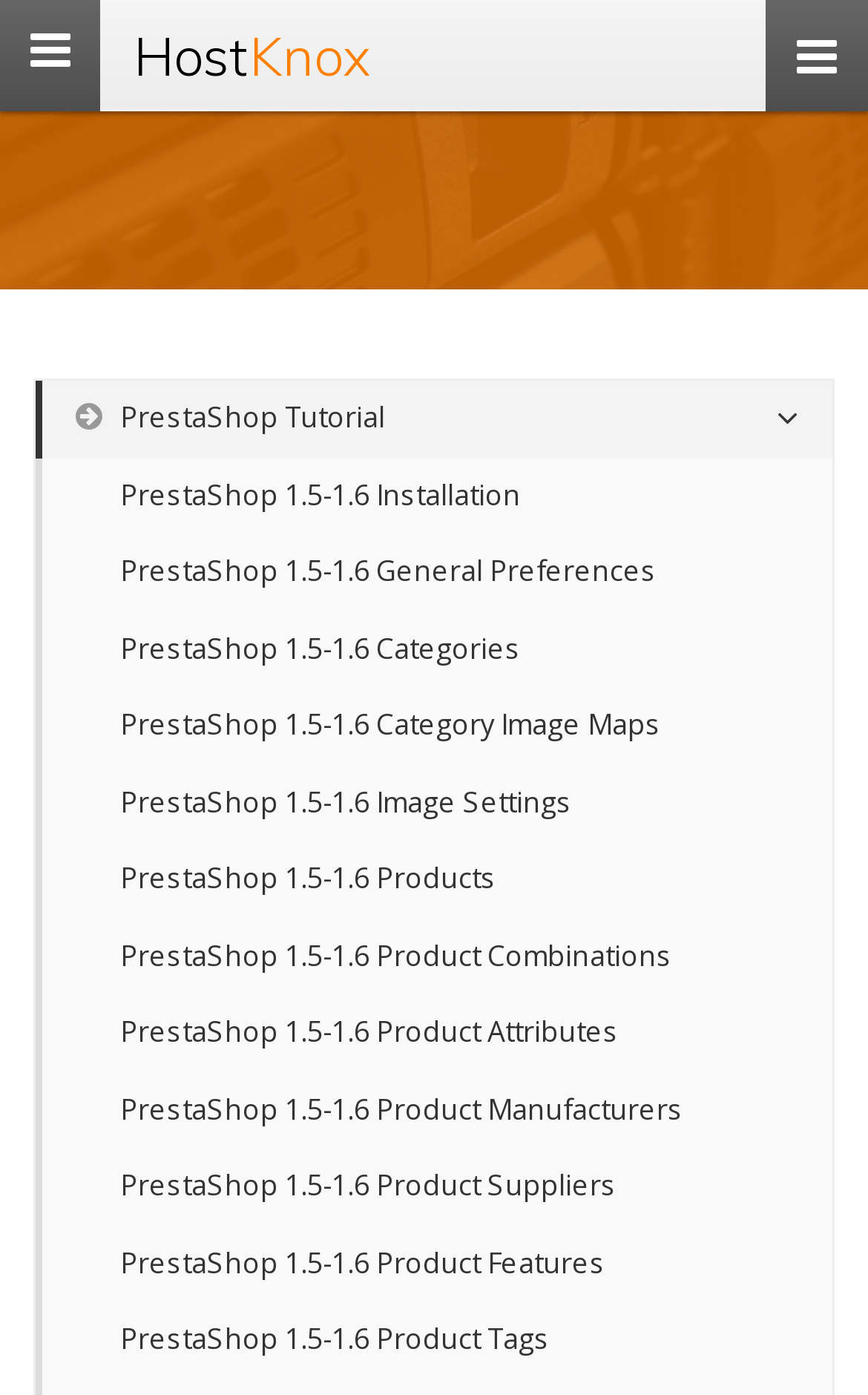Extract the bounding box coordinates for the UI element described by the text: "Marketing and Communication". The coordinates should be in the form of [left, top, right, bottom] with values between 0 and 1.

None